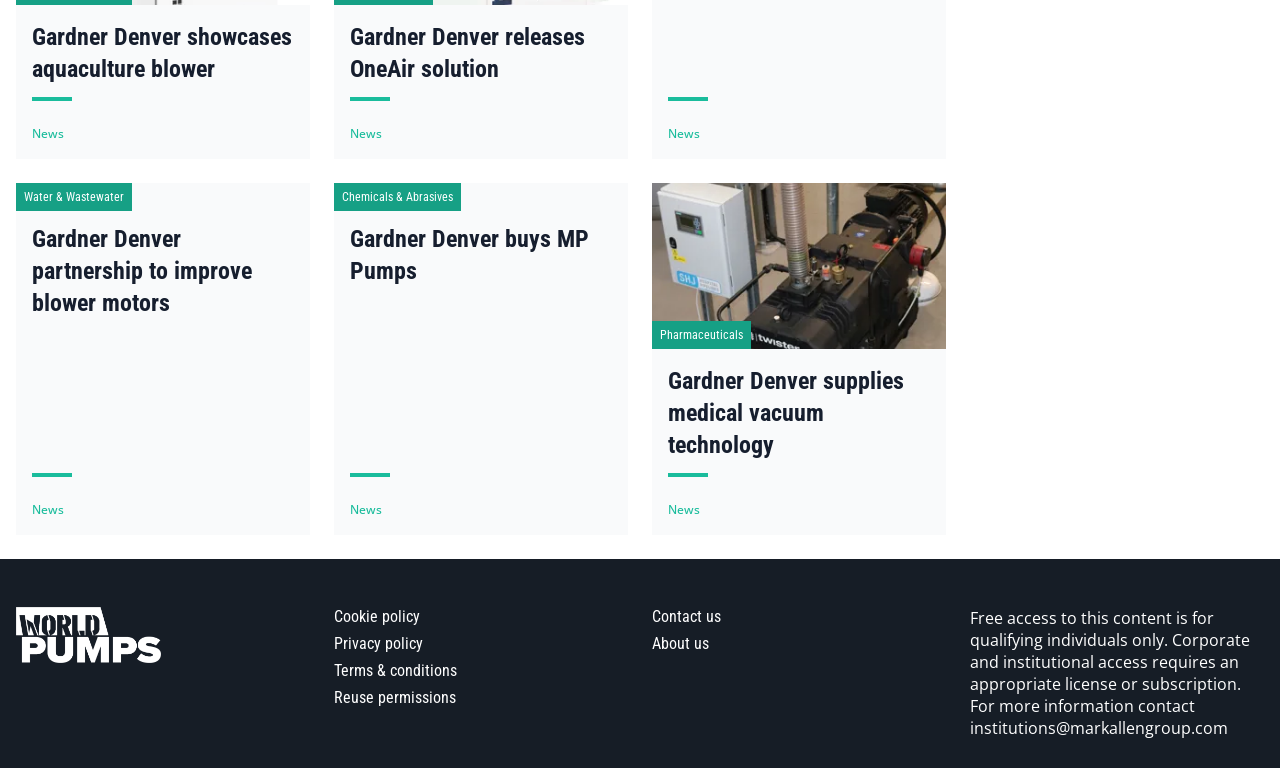What is the main topic of this webpage?
Look at the image and provide a detailed response to the question.

Based on the webpage content, I can see multiple news articles related to Gardner Denver, which suggests that the main topic of this webpage is Gardner Denver news.